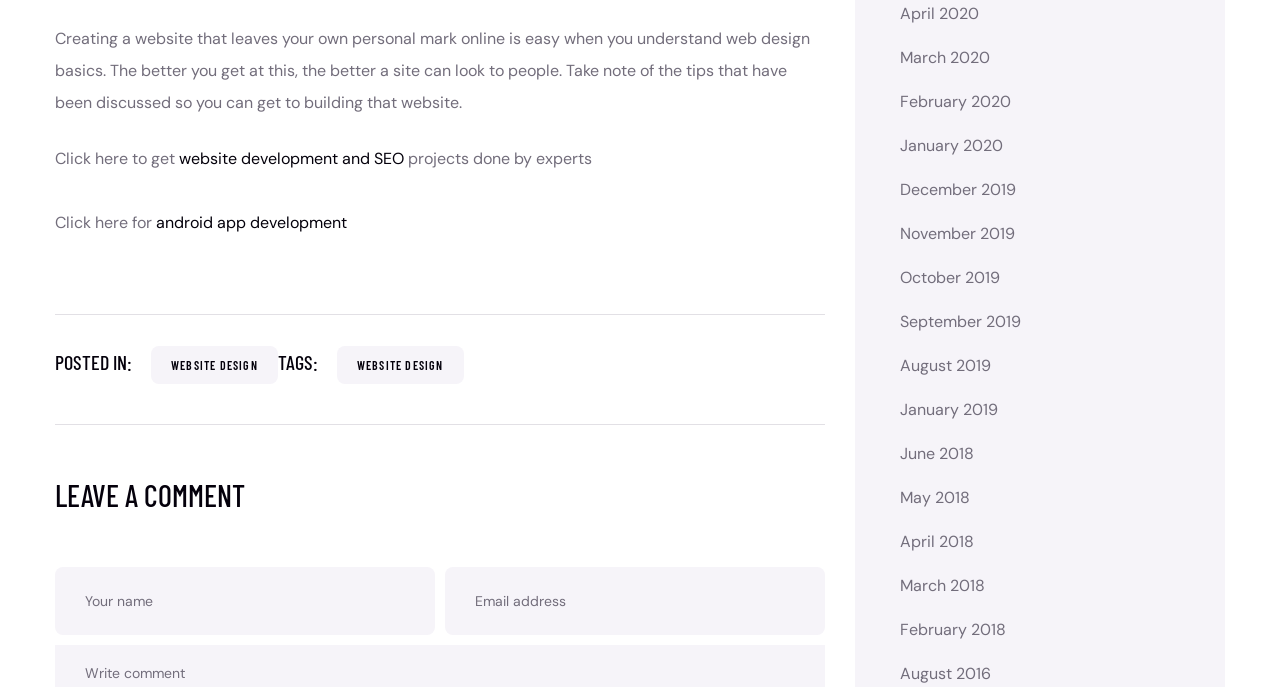What is the topic of the posted article?
Look at the image and respond with a one-word or short phrase answer.

Website Design